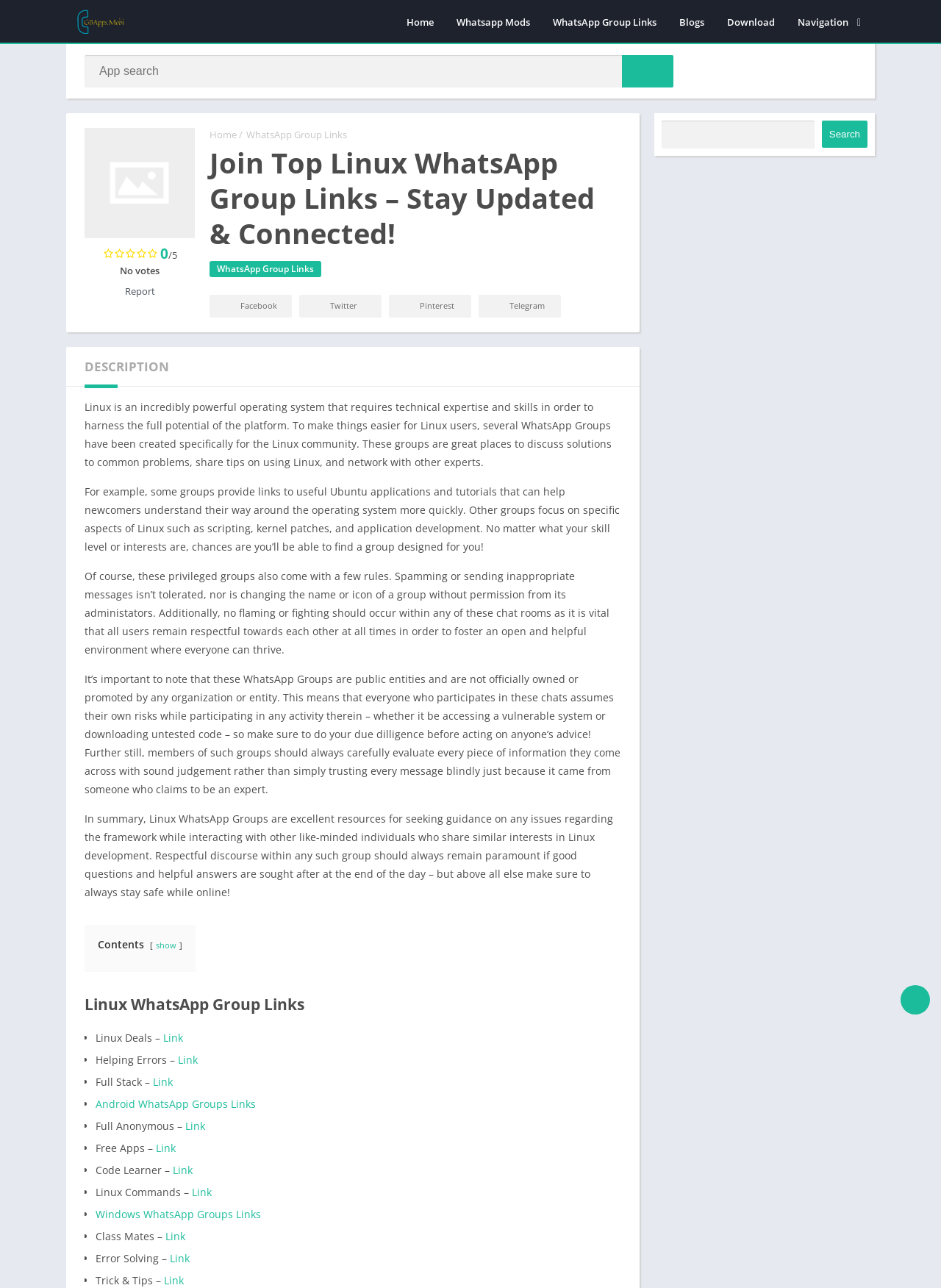Provide a thorough and detailed response to the question by examining the image: 
What is the warning given to users participating in these WhatsApp Groups?

The webpage warns users that these WhatsApp Groups are public entities and not officially owned or promoted by any organization or entity, and therefore, users should assume their own risks while participating in any activity therein.